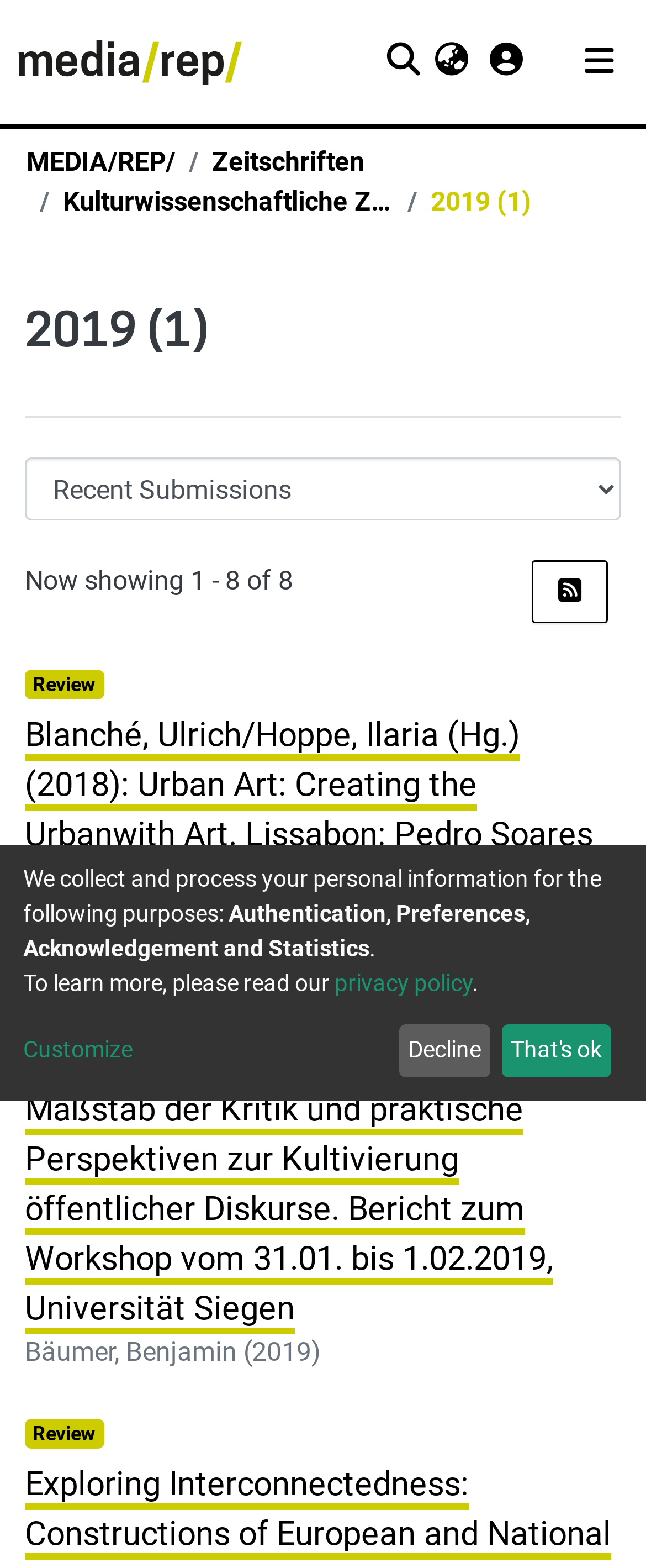Determine the bounding box for the HTML element described here: "aria-label="Search" name="query"". The coordinates should be given as [left, top, right, bottom] with each number being a float between 0 and 1.

[0.58, 0.018, 0.656, 0.058]